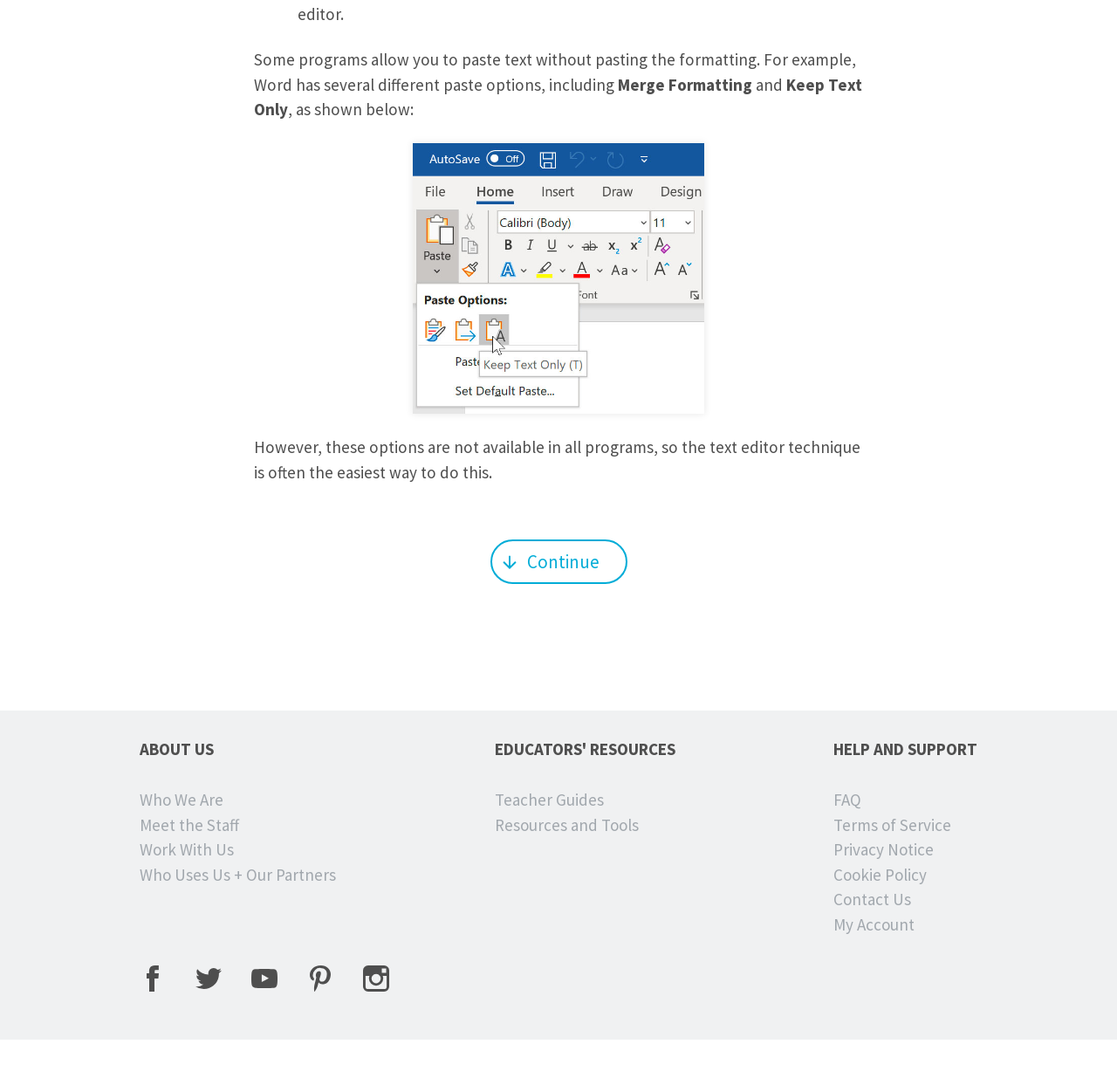Based on the description "Teacher Guides", find the bounding box of the specified UI element.

[0.443, 0.723, 0.54, 0.742]